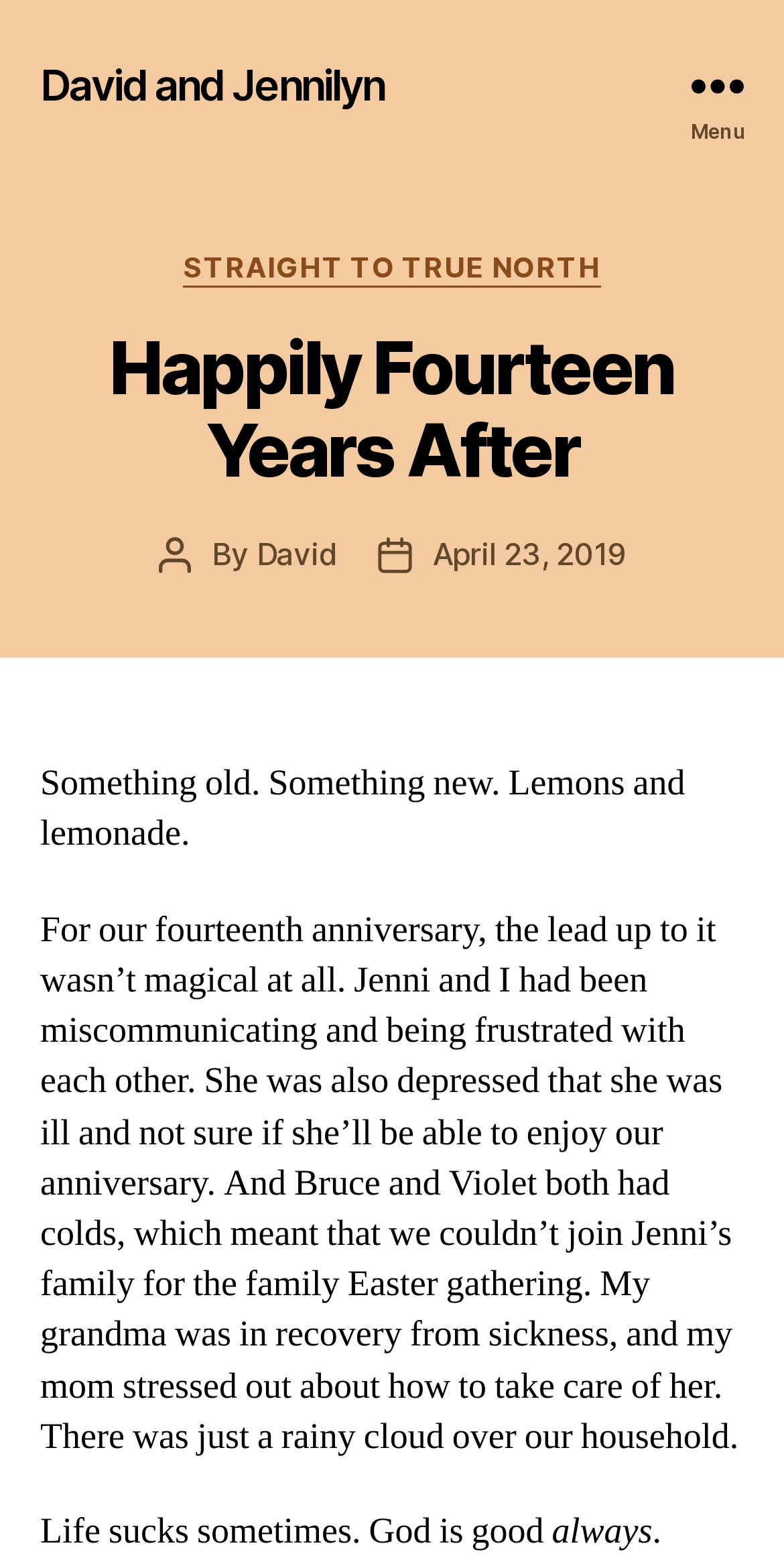What is the anniversary being celebrated?
From the screenshot, provide a brief answer in one word or phrase.

Fourteenth